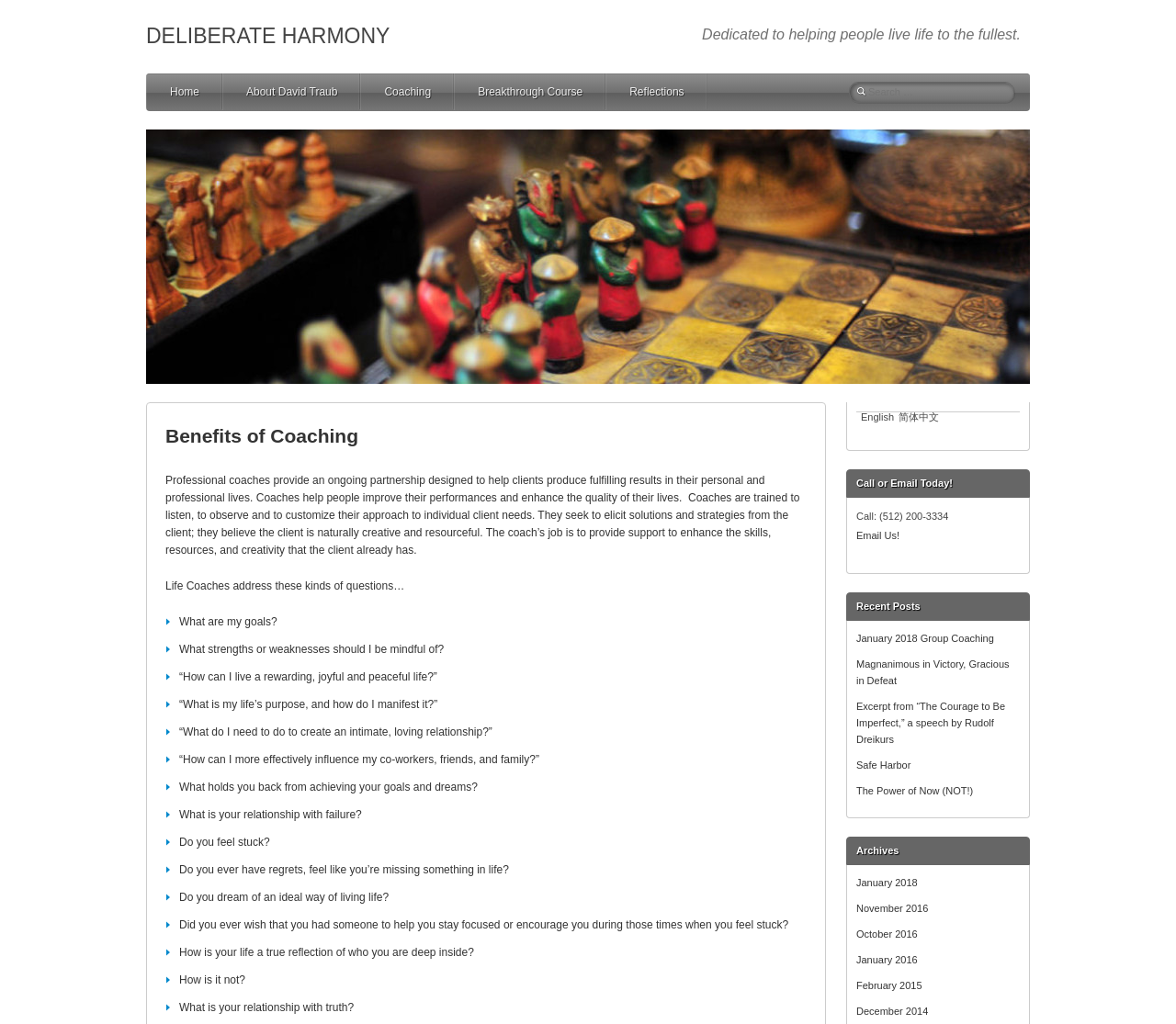Locate the bounding box coordinates of the region to be clicked to comply with the following instruction: "Search for something". The coordinates must be four float numbers between 0 and 1, in the form [left, top, right, bottom].

[0.722, 0.08, 0.864, 0.1]